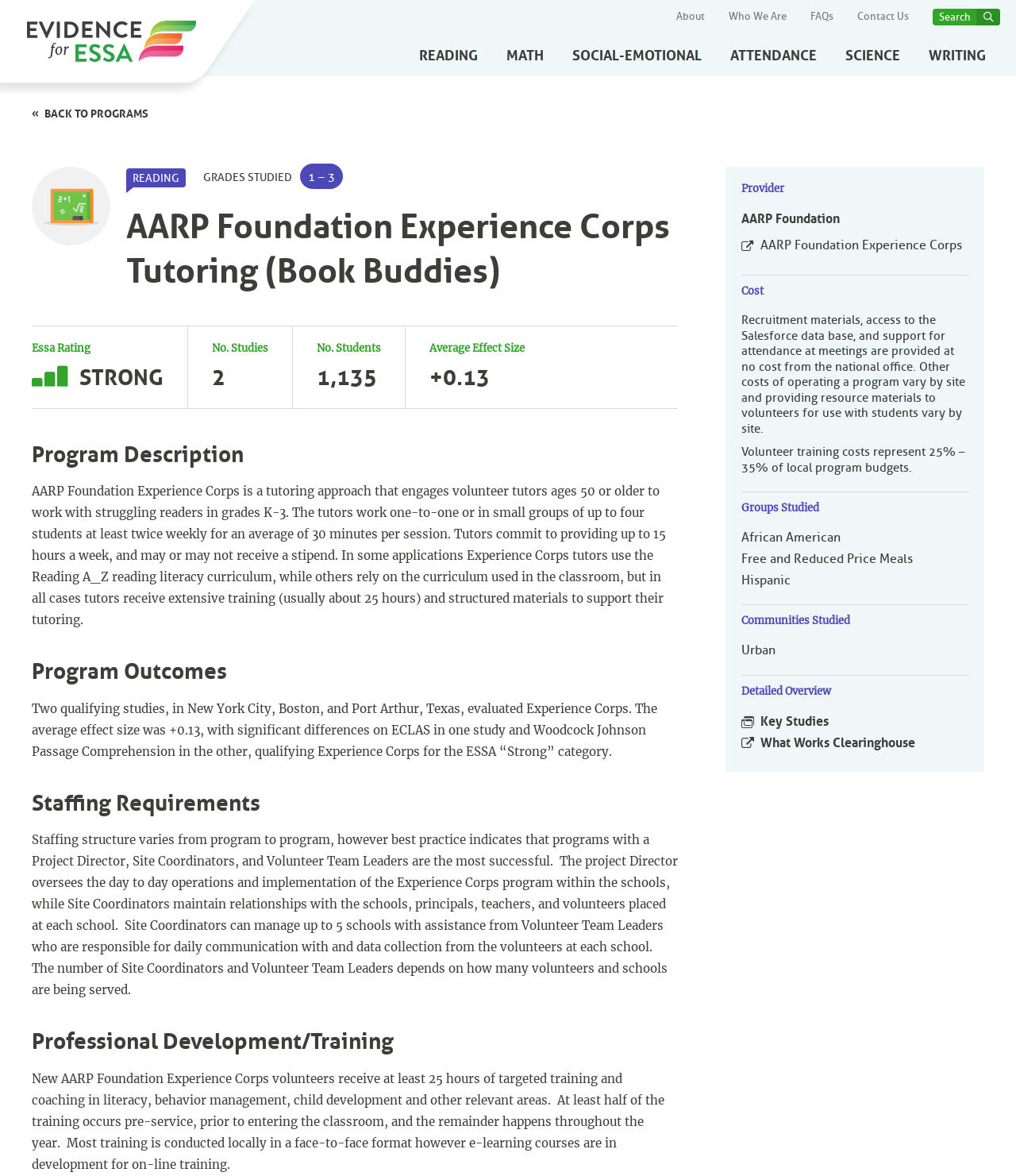Please locate the bounding box coordinates of the element that should be clicked to complete the given instruction: "Click on 'READING' link".

[0.398, 0.03, 0.484, 0.066]